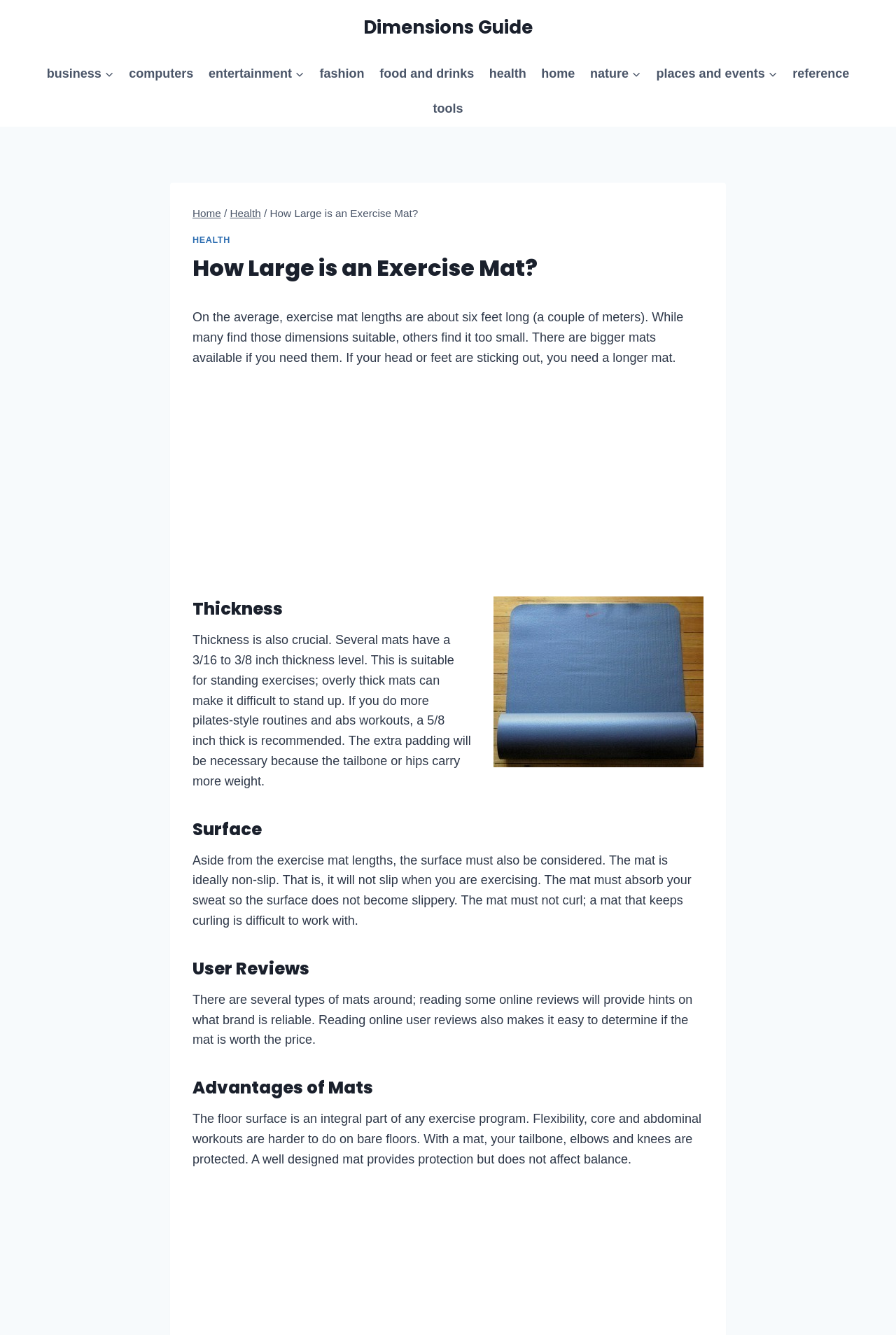Please identify the bounding box coordinates of the element's region that I should click in order to complete the following instruction: "Click on the 'Dimensions Guide' link". The bounding box coordinates consist of four float numbers between 0 and 1, i.e., [left, top, right, bottom].

[0.405, 0.013, 0.595, 0.029]